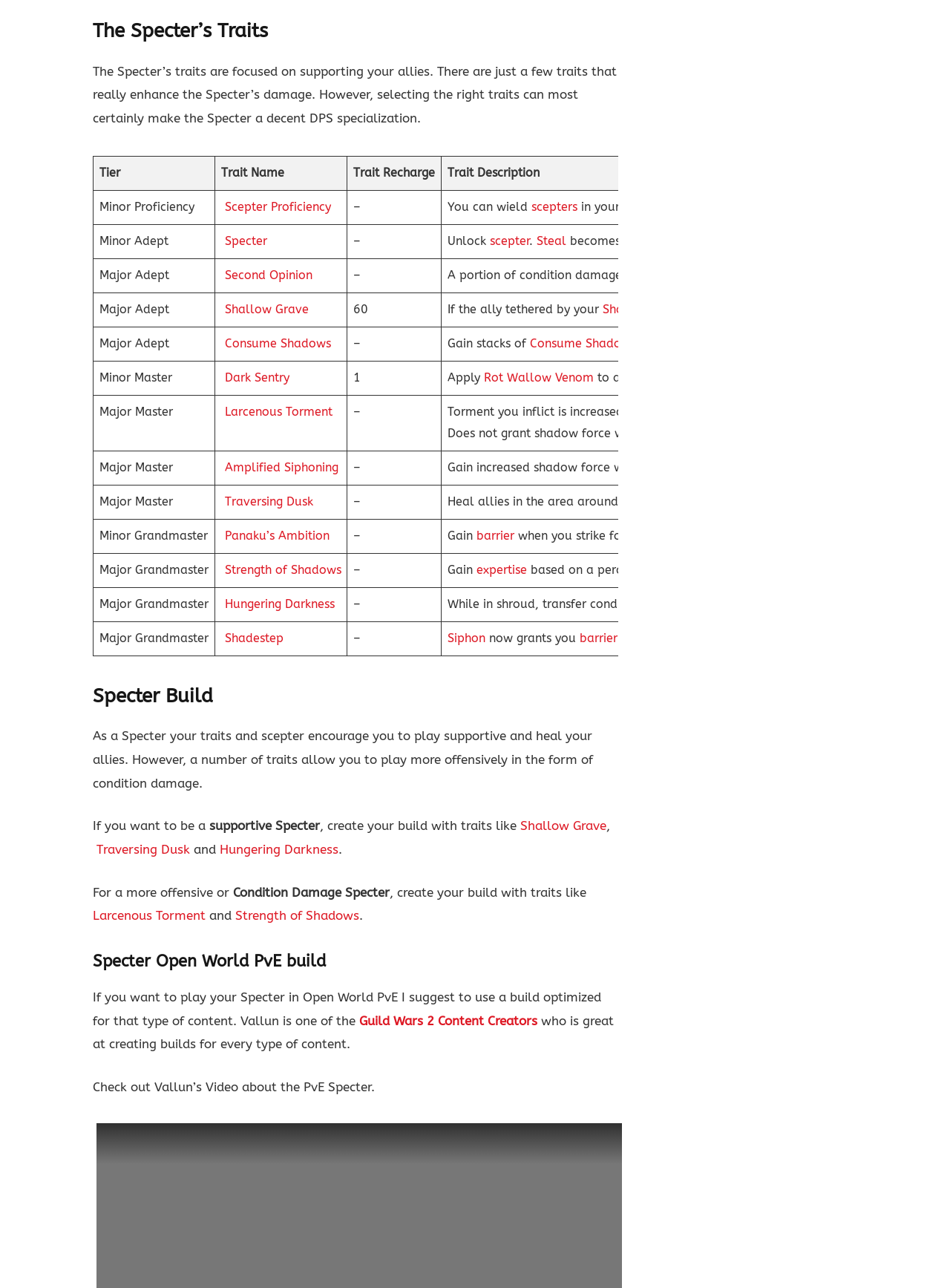What is the Specter's role in the game?
Analyze the image and provide a thorough answer to the question.

Based on the text, 'The Specter’s traits are focused on supporting your allies.', it can be inferred that the Specter's role in the game is to provide support to their allies.